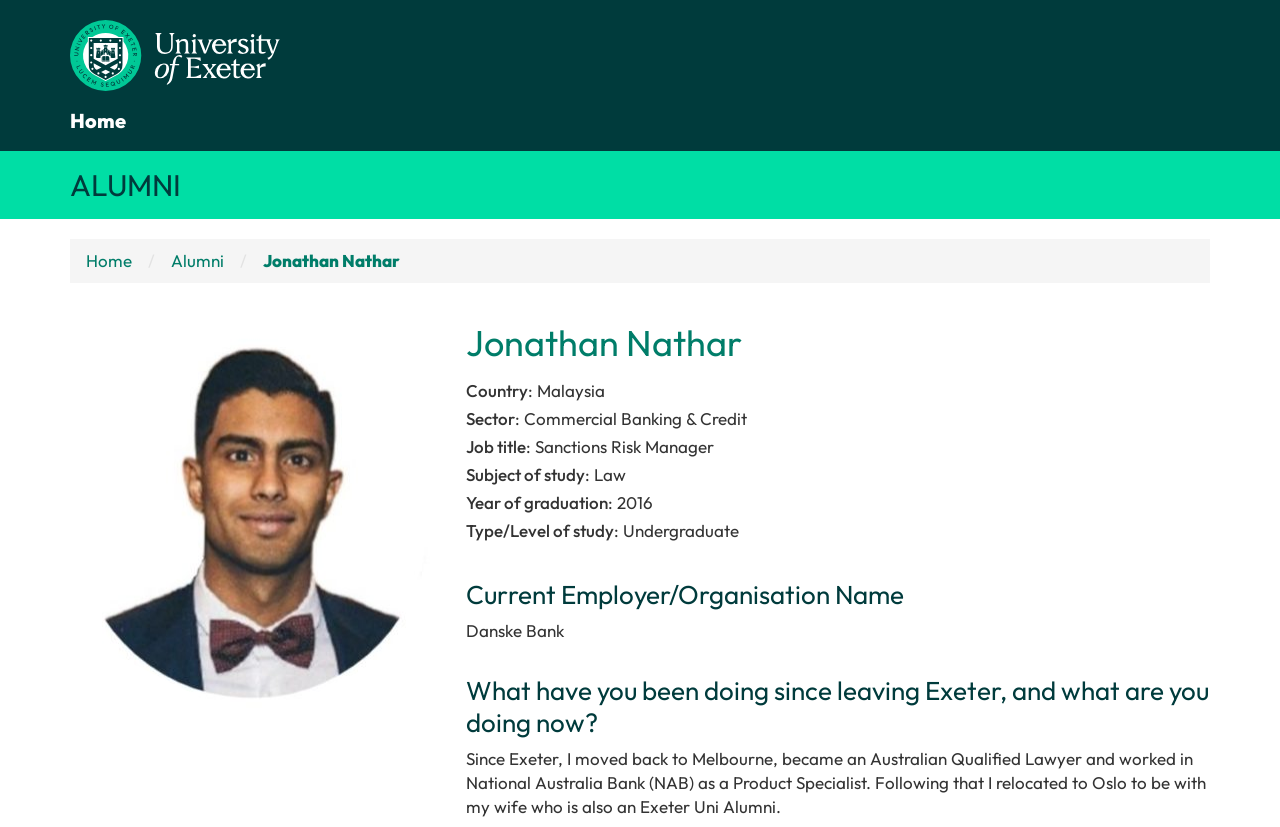What did the person do after leaving Exeter? Please answer the question using a single word or phrase based on the image.

Moved back to Melbourne